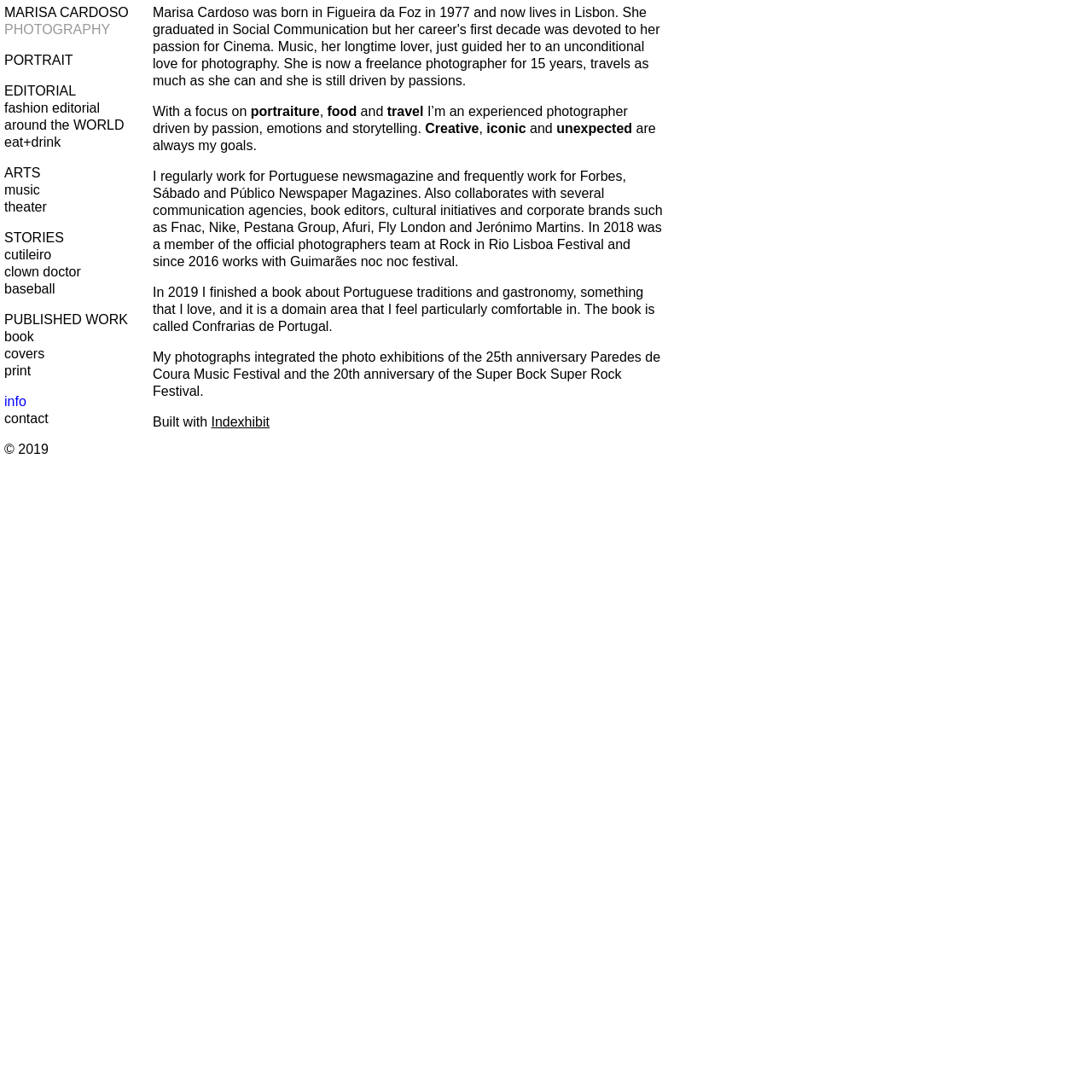Please determine the bounding box coordinates for the element that should be clicked to follow these instructions: "Explore eat+drink".

[0.004, 0.123, 0.056, 0.137]